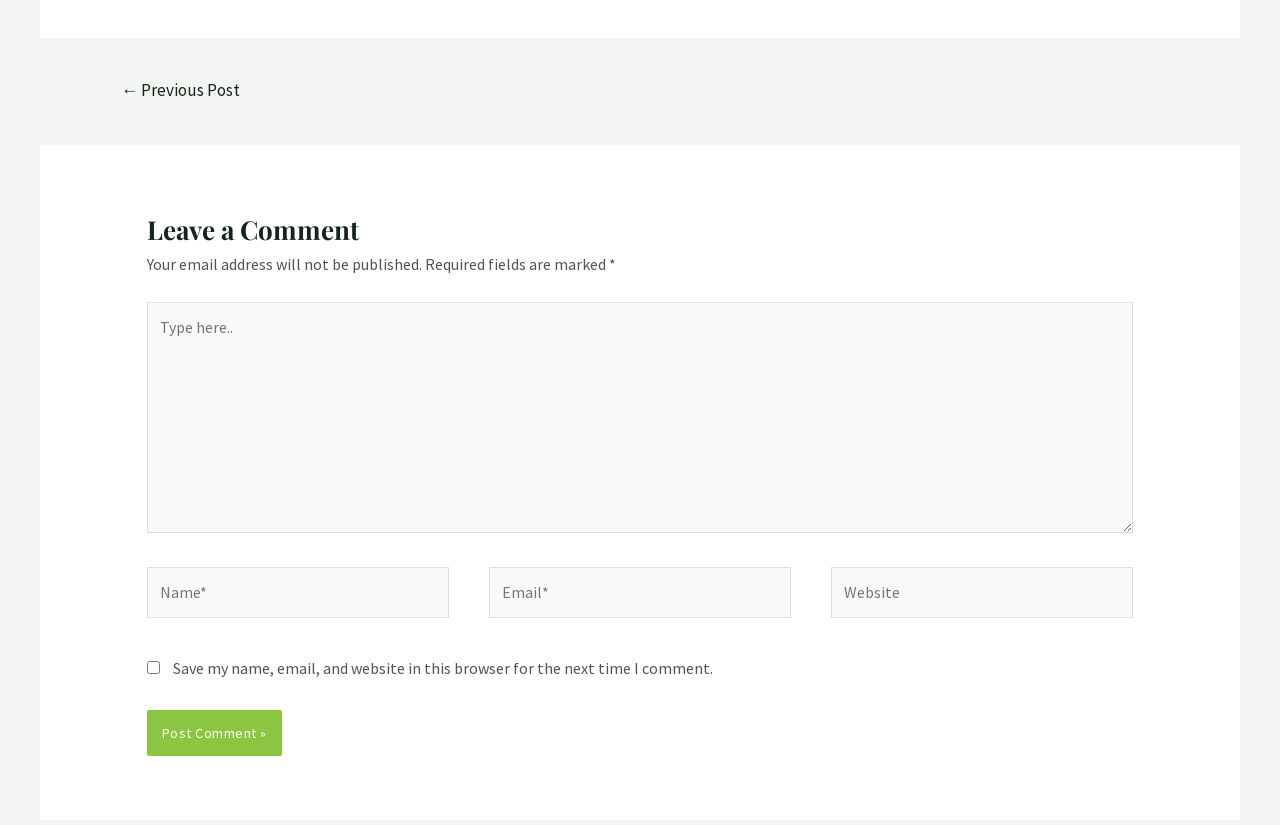How many text fields are in the comment form?
Using the information from the image, answer the question thoroughly.

The comment form has three text fields: Name, Email, and Website. These fields are used to input the user's information when posting a comment.